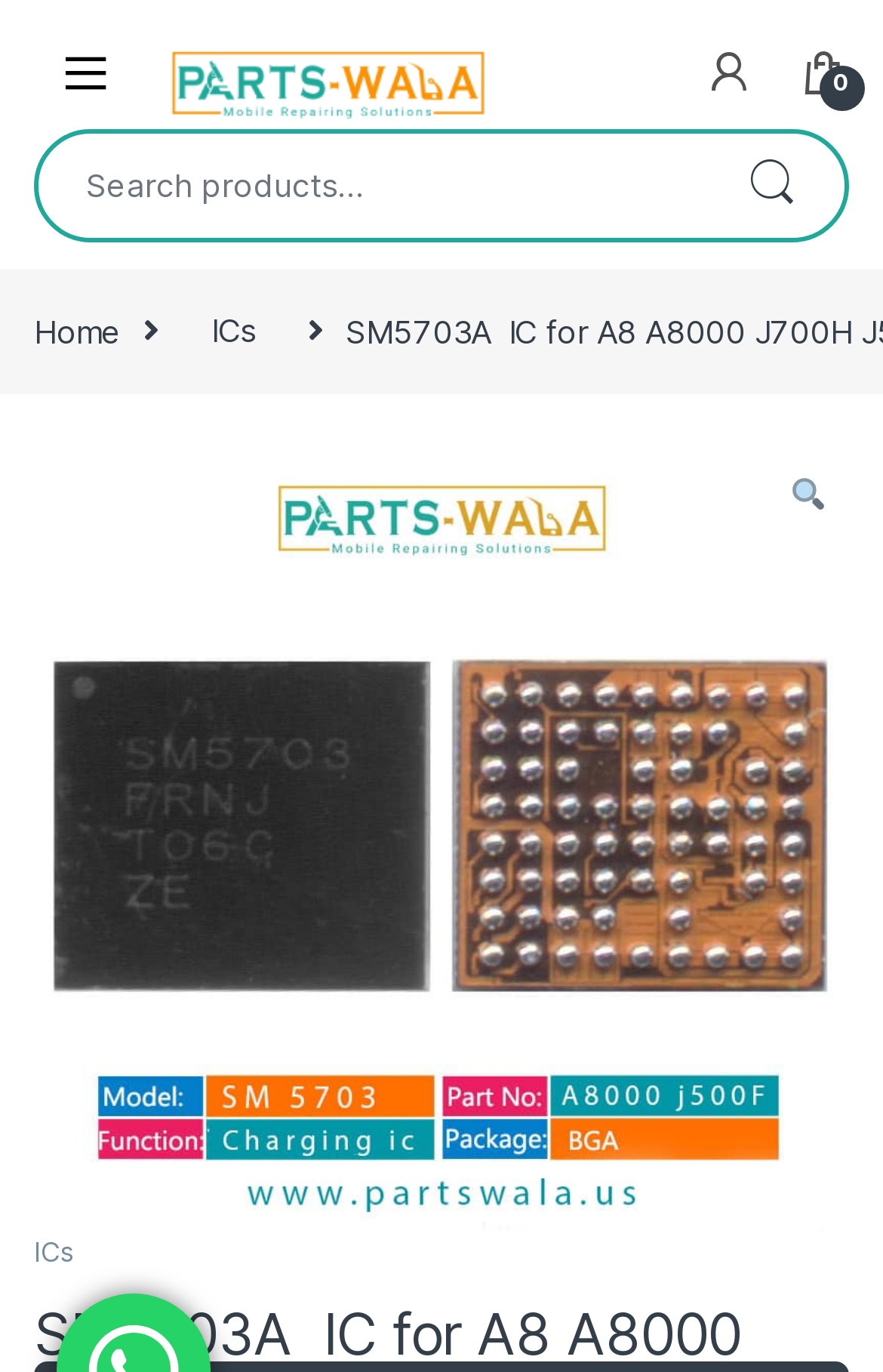What is the website's name?
Please elaborate on the answer to the question with detailed information.

The website's name can be found in the top-left corner of the webpage, where it says 'Parts Wala' in a link format.